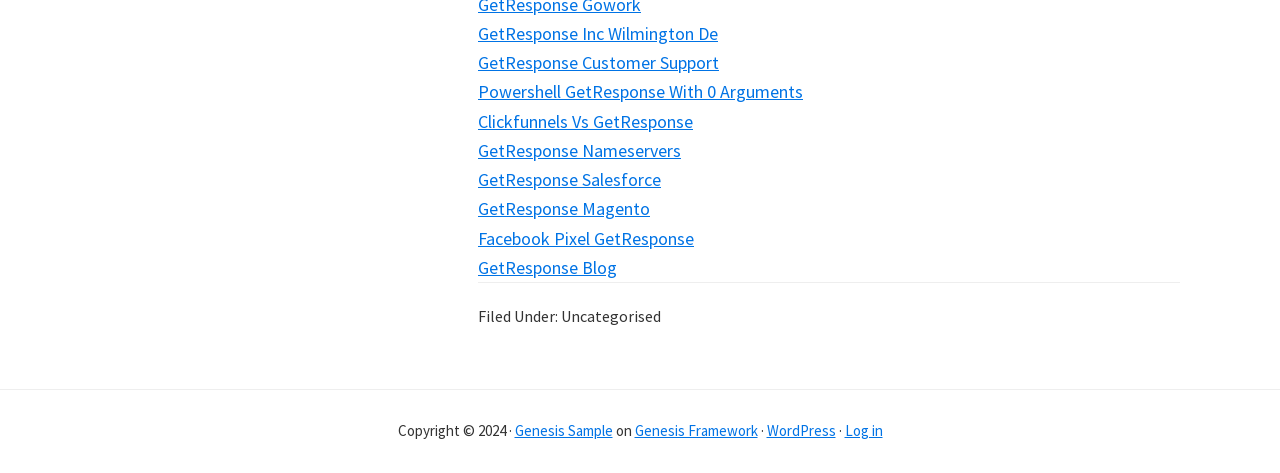Answer the following query with a single word or phrase:
What is the company name mentioned in the links?

GetResponse